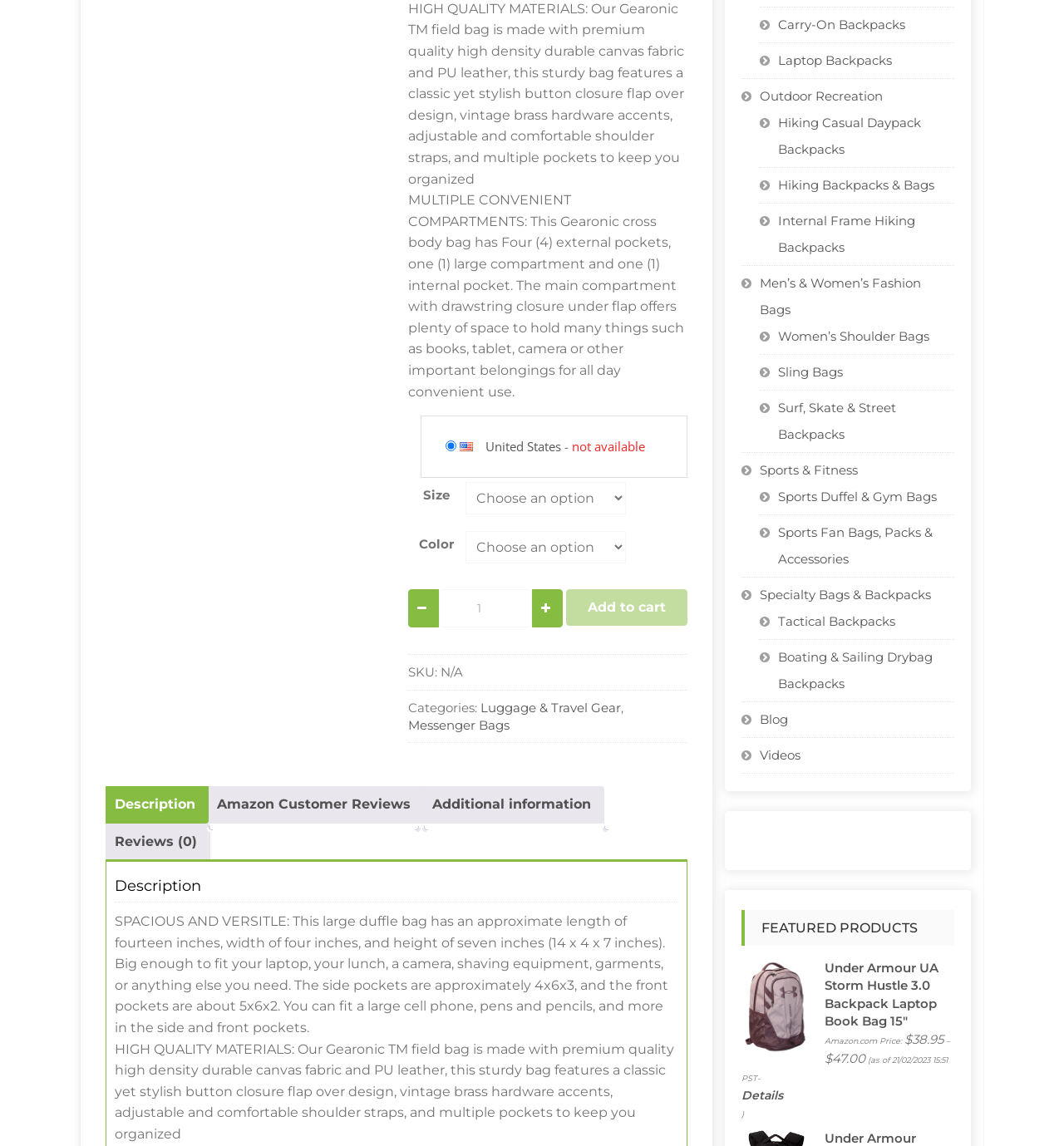Find the bounding box coordinates of the element's region that should be clicked in order to follow the given instruction: "Select a size". The coordinates should consist of four float numbers between 0 and 1, i.e., [left, top, right, bottom].

[0.437, 0.421, 0.588, 0.449]